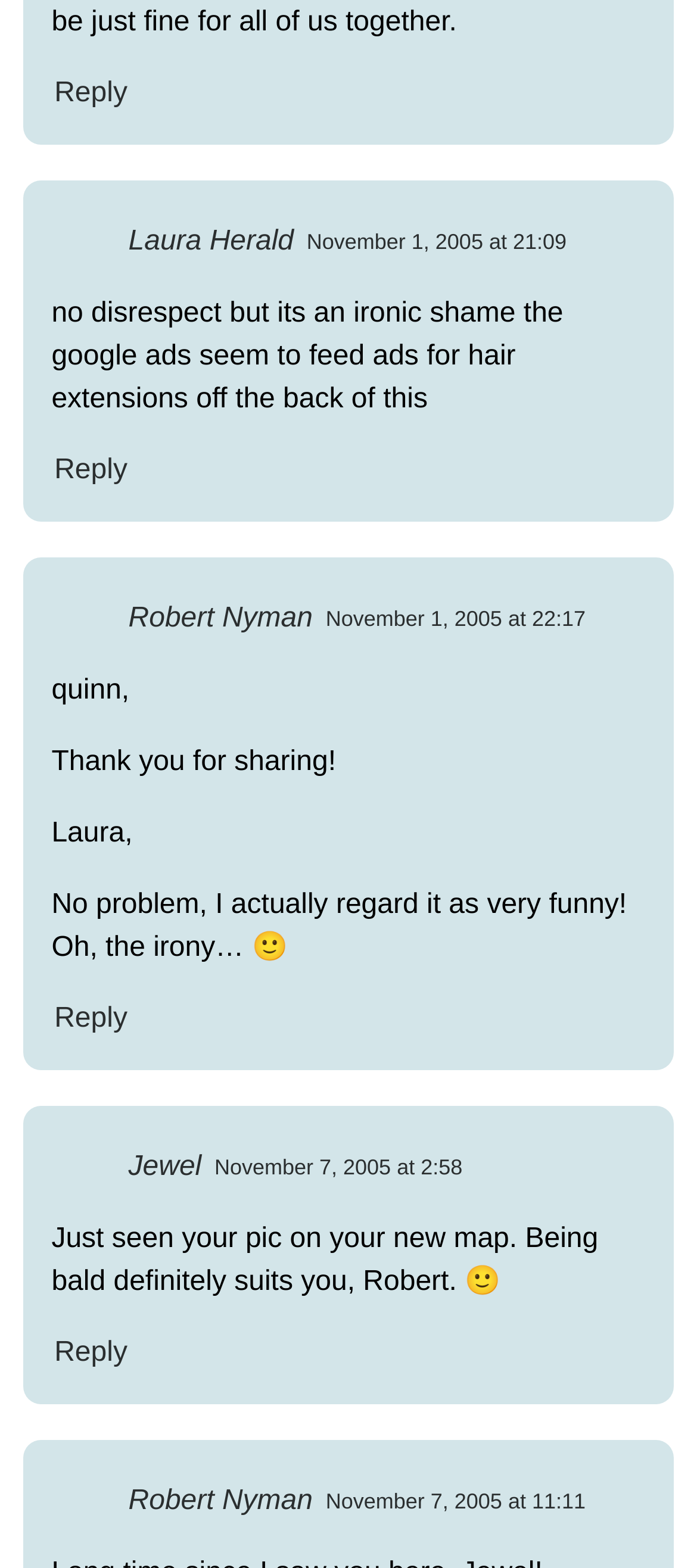Identify the bounding box coordinates for the element you need to click to achieve the following task: "Read Robert Nyman's comment". Provide the bounding box coordinates as four float numbers between 0 and 1, in the form [left, top, right, bottom].

[0.18, 0.383, 0.453, 0.406]